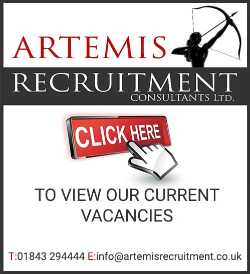What is the purpose of the 'CLICK HERE' button?
Please ensure your answer is as detailed and informative as possible.

The 'CLICK HERE' button is designed to catch the viewer's attention and encourage them to click on it, which will likely take them to a page listing current job vacancies available through Artemis Recruitment Consultants Ltd.